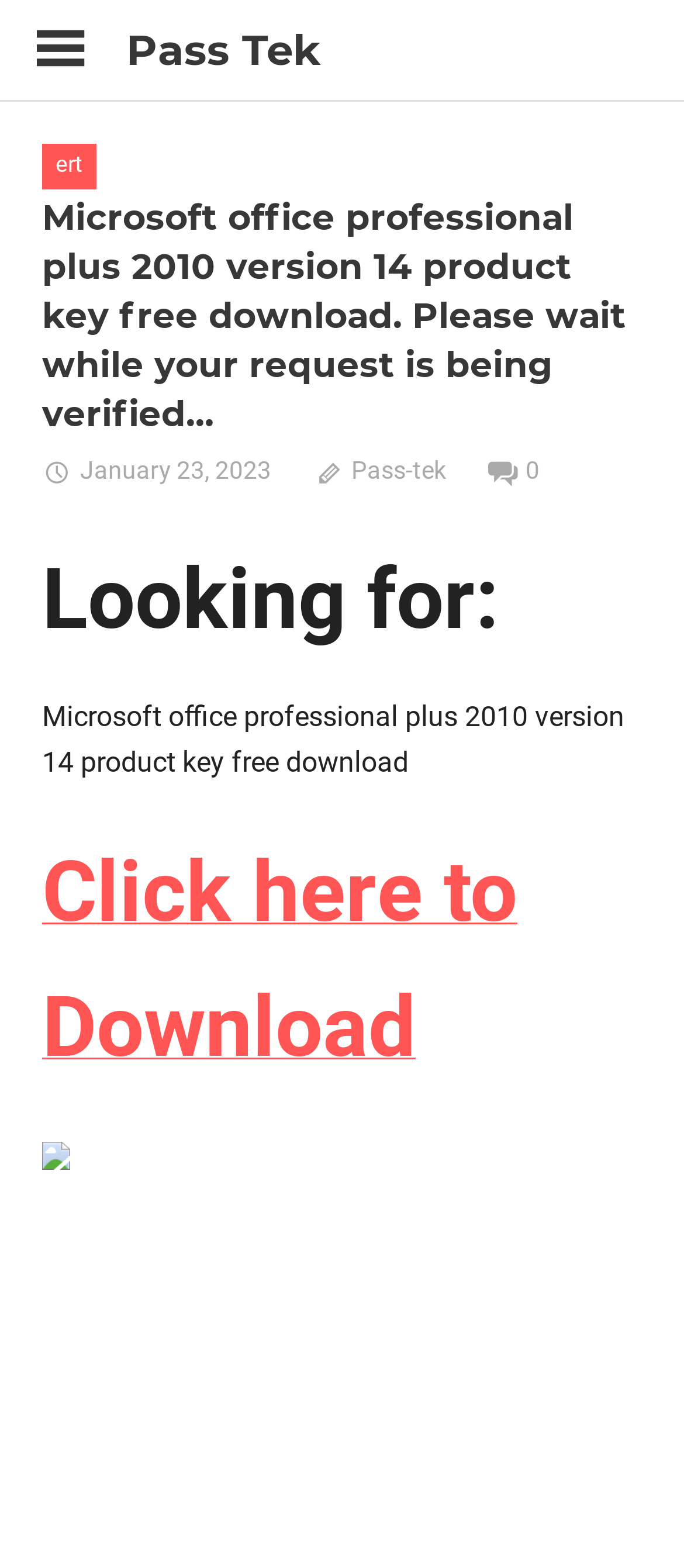What is the date mentioned on the webpage?
We need a detailed and meticulous answer to the question.

The date is mentioned in the link ' January 23, 2023' which is a child element of the header, indicating that the webpage was updated or published on this date.